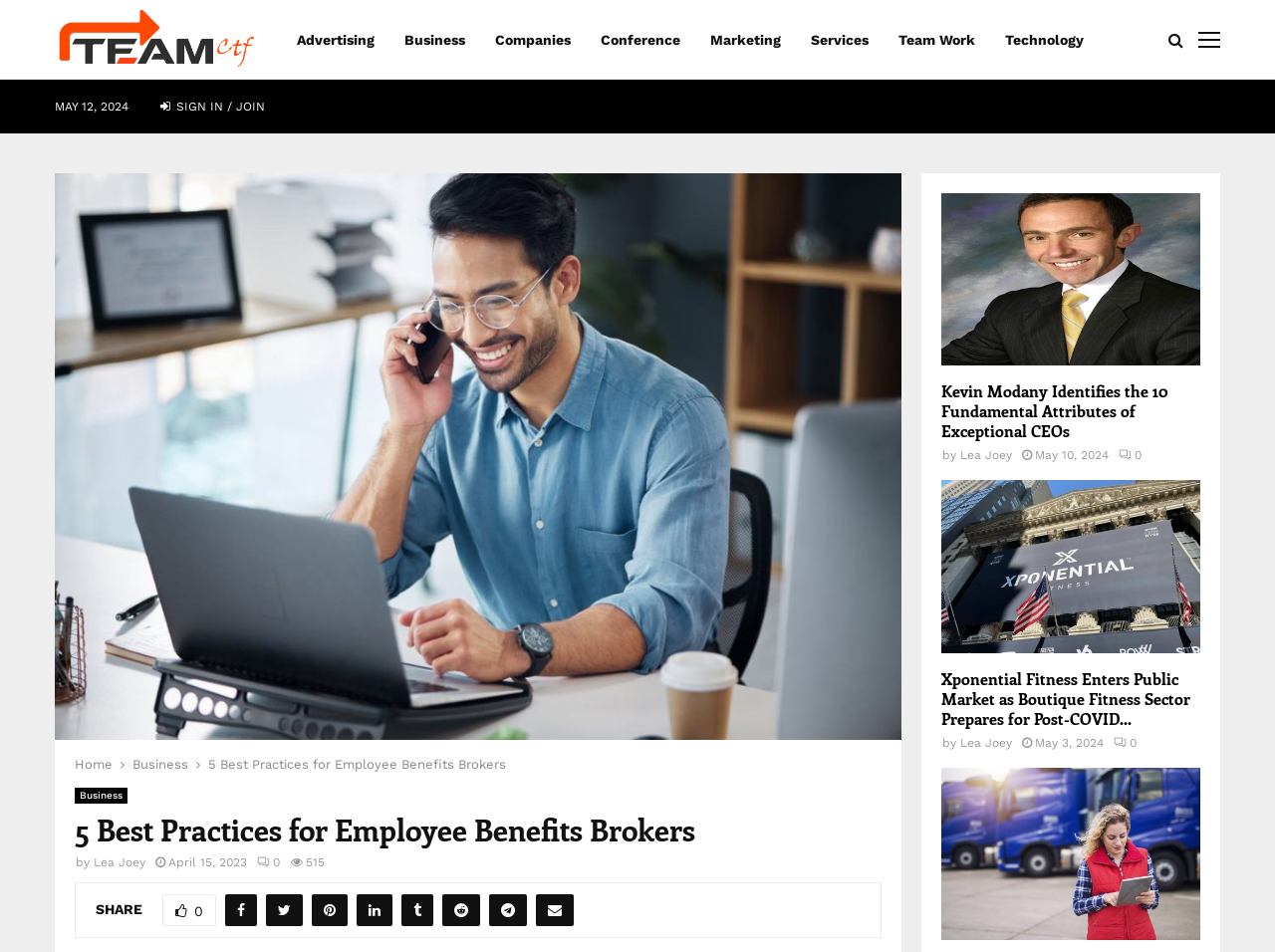Identify and extract the main heading of the webpage.

5 Best Practices for Employee Benefits Brokers